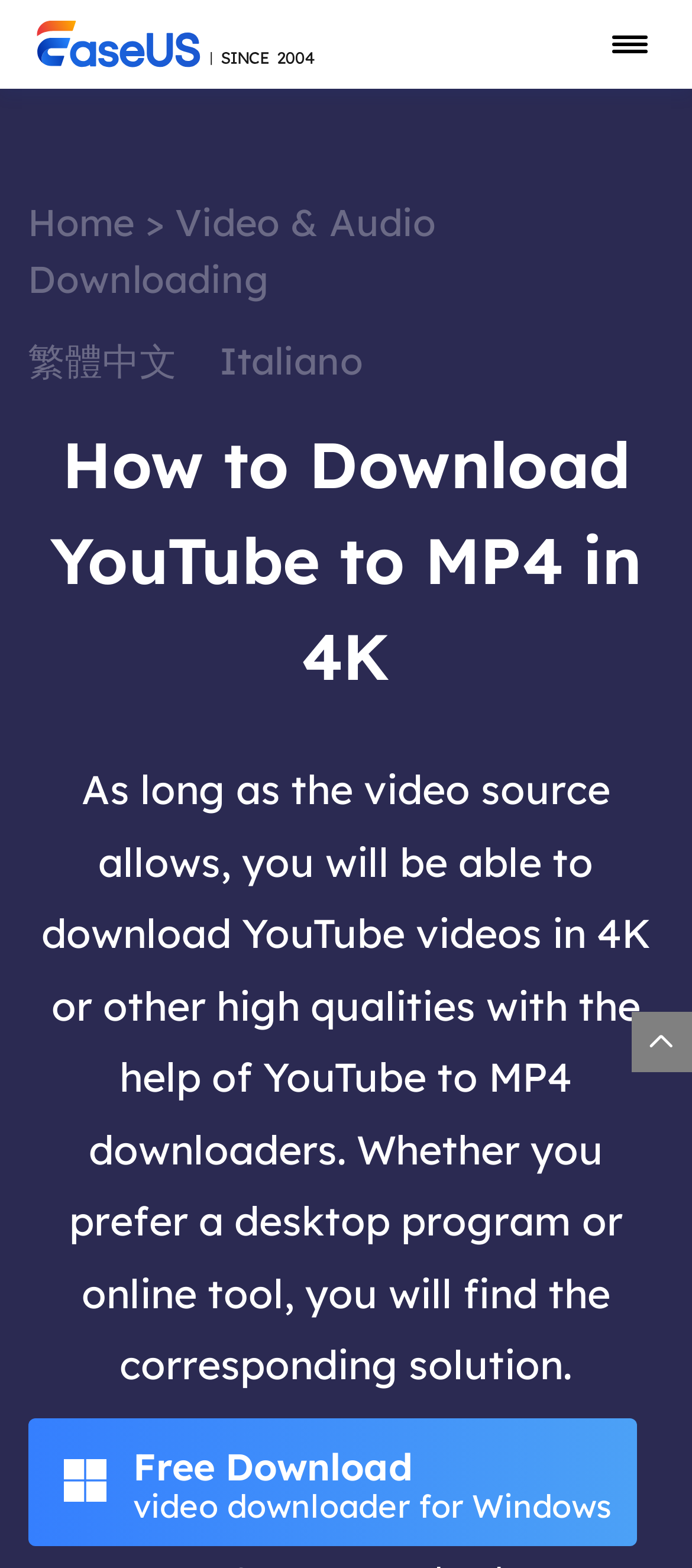Provide the bounding box coordinates in the format (top-left x, top-left y, bottom-right x, bottom-right y). All values are floating point numbers between 0 and 1. Determine the bounding box coordinate of the UI element described as: Video & Audio Downloading

[0.04, 0.127, 0.63, 0.192]